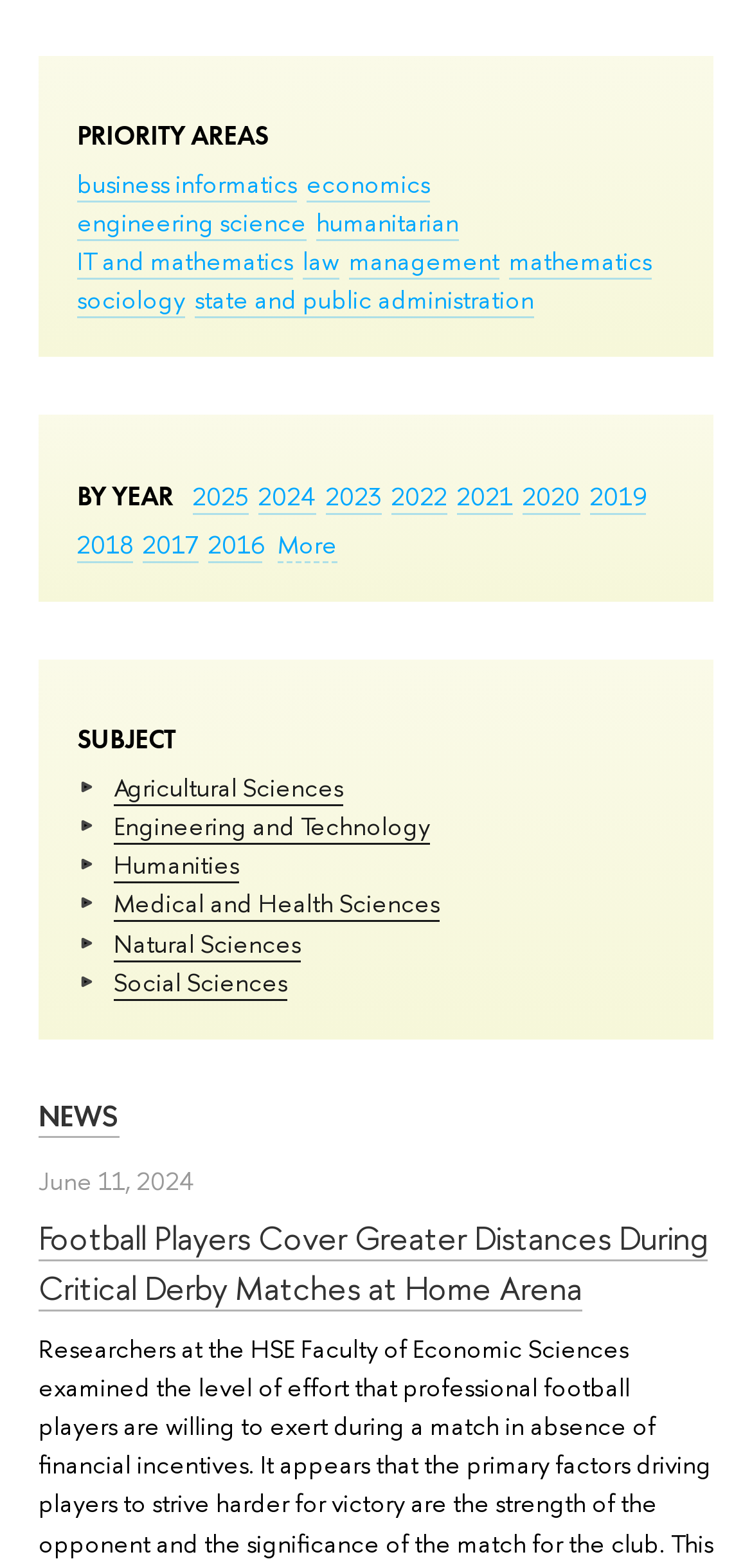What is the first priority area?
Answer the question with a thorough and detailed explanation.

The first priority area is 'business informatics' which is a link located at the top of the webpage with a bounding box coordinate of [0.103, 0.106, 0.395, 0.129].